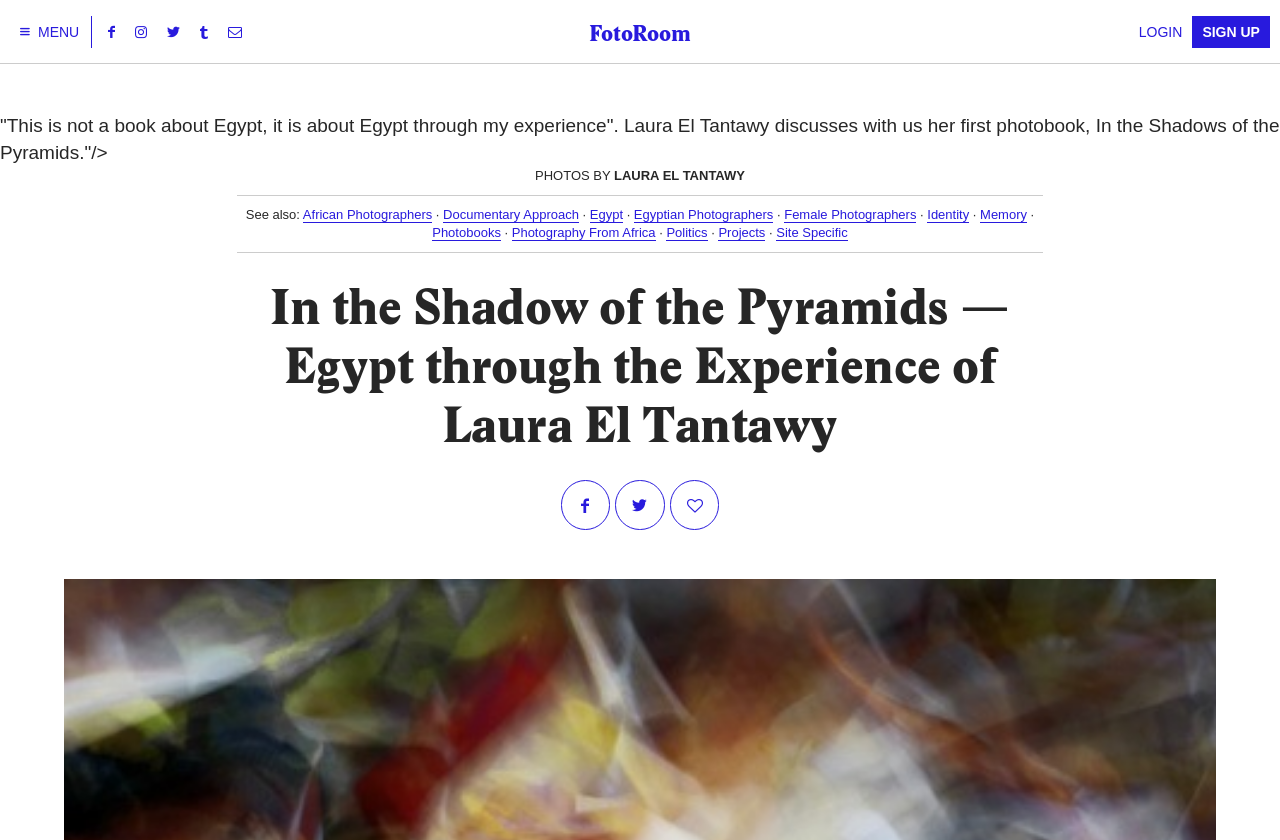Please locate the bounding box coordinates of the element that needs to be clicked to achieve the following instruction: "View photobook by Laura El Tantawy". The coordinates should be four float numbers between 0 and 1, i.e., [left, top, right, bottom].

[0.185, 0.331, 0.815, 0.542]